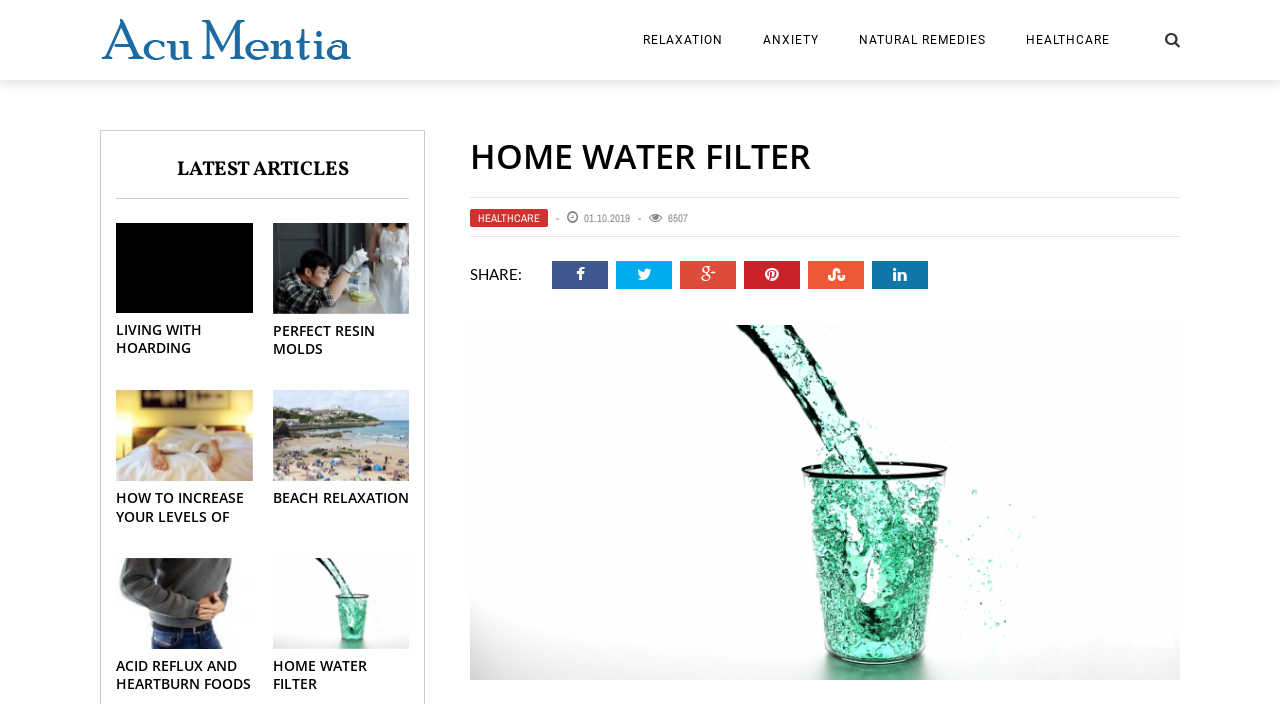Find the bounding box of the element with the following description: "Living With Hoarding Disorder". The coordinates must be four float numbers between 0 and 1, formatted as [left, top, right, bottom].

[0.091, 0.455, 0.158, 0.533]